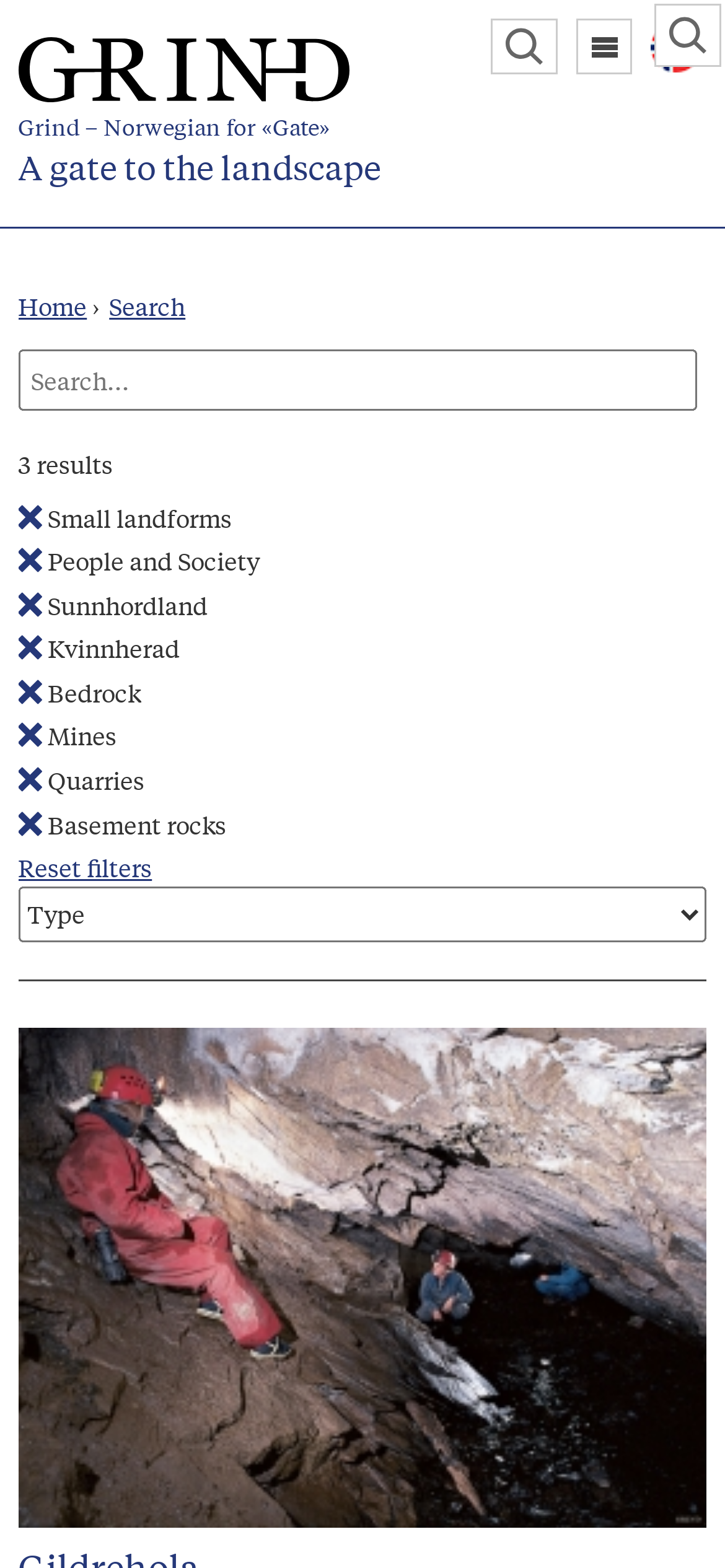Find the bounding box coordinates of the element I should click to carry out the following instruction: "Jump to navigation".

[0.0, 0.0, 0.3, 0.001]